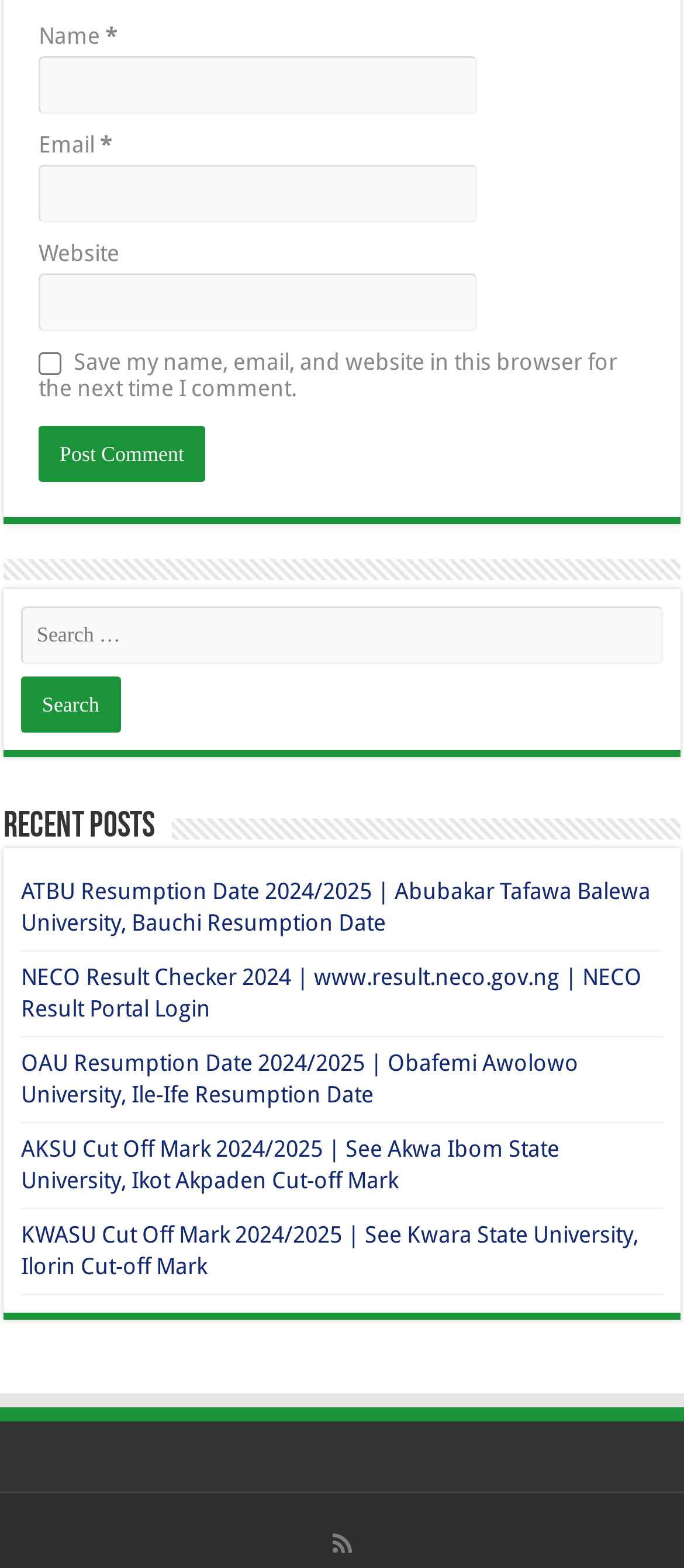Highlight the bounding box coordinates of the element you need to click to perform the following instruction: "Post a comment."

[0.056, 0.272, 0.3, 0.307]